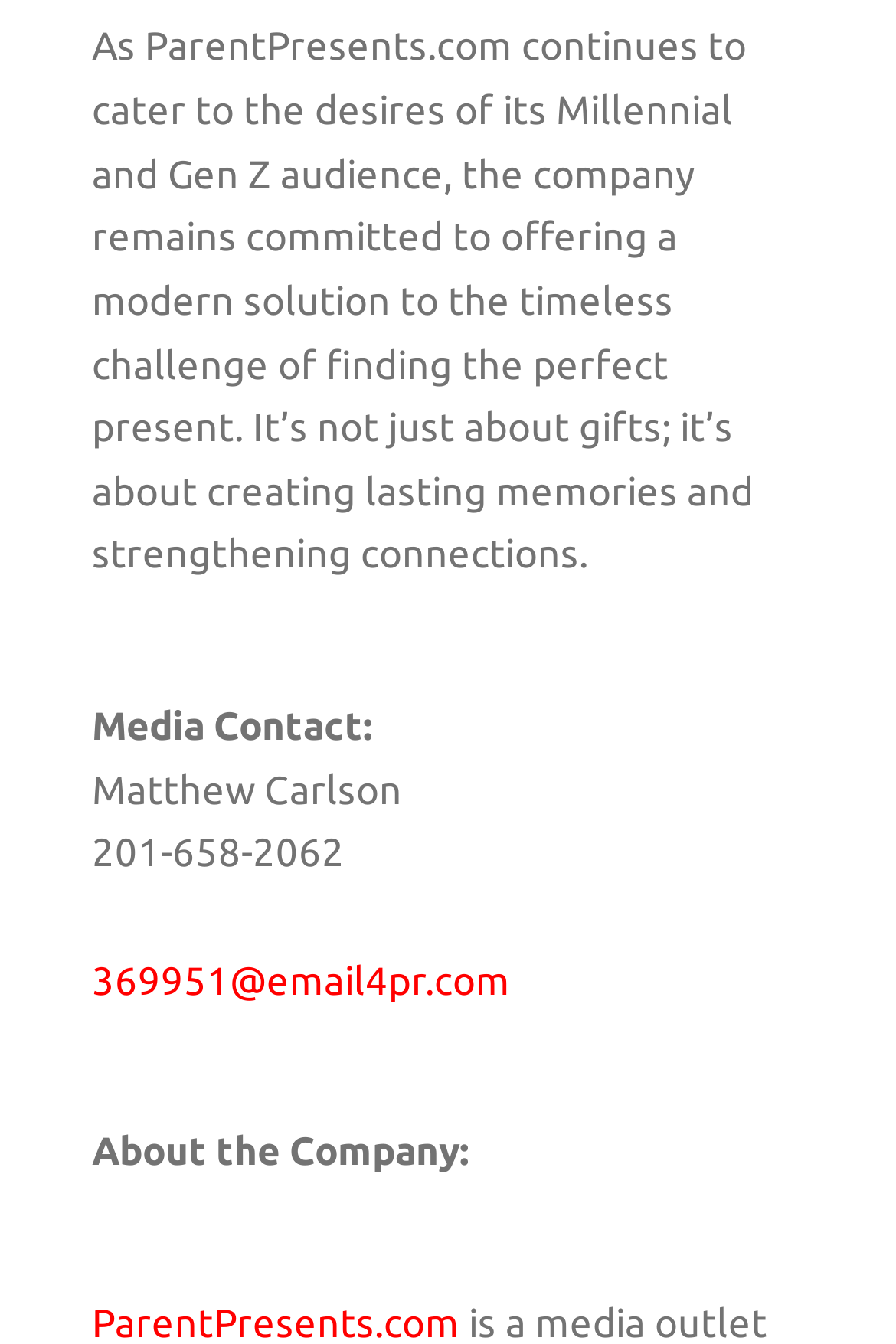Determine the bounding box coordinates for the HTML element mentioned in the following description: "369951@email4pr.com". The coordinates should be a list of four floats ranging from 0 to 1, represented as [left, top, right, bottom].

[0.103, 0.712, 0.569, 0.744]